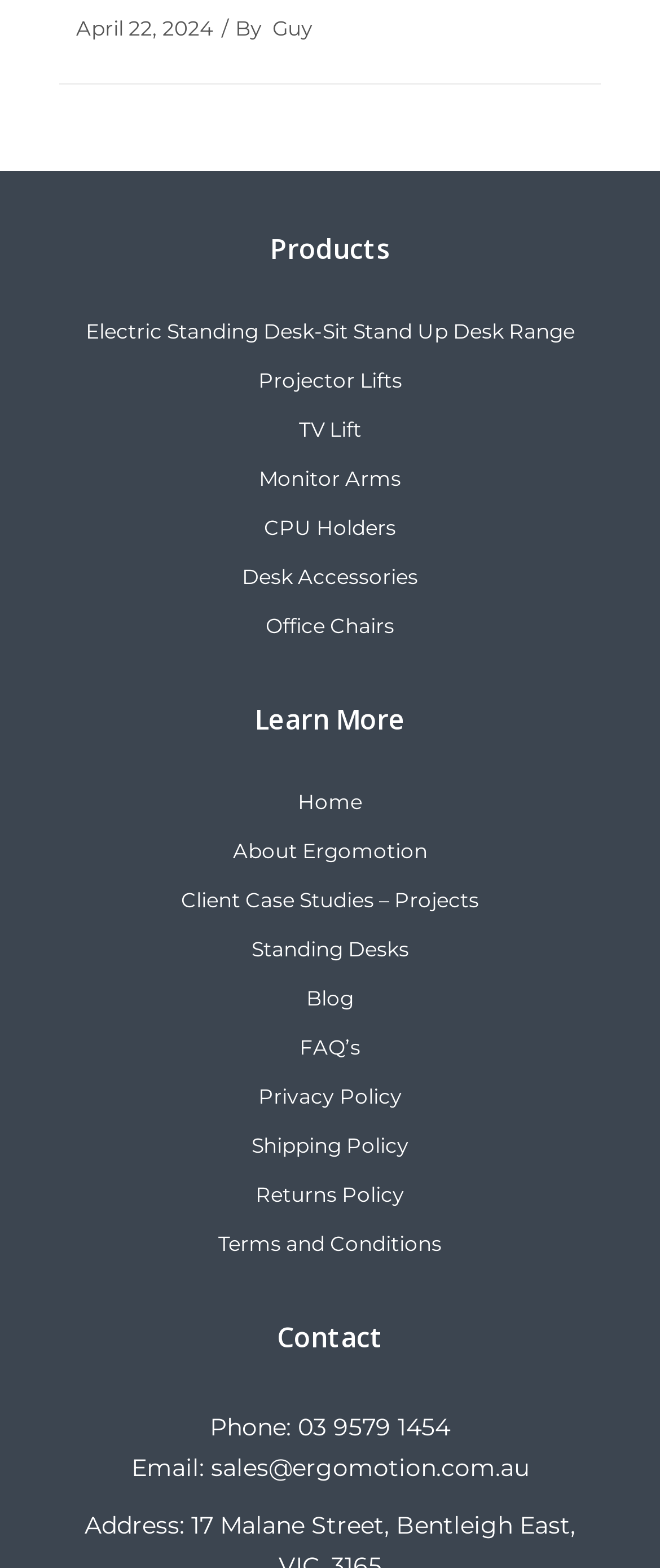Refer to the screenshot and give an in-depth answer to this question: How can I contact Ergomotion?

The contact information for Ergomotion is provided at the bottom of the webpage under the 'Contact' heading. The phone number is 03 9579 1454, and the email address is sales@ergomotion.com.au. These contact details can be found in the StaticText and link elements with bounding box coordinates [0.318, 0.9, 0.451, 0.919] and [0.319, 0.926, 0.801, 0.945] respectively.